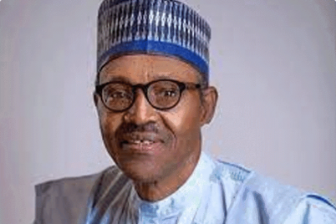Using a single word or phrase, answer the following question: 
What is the context of the public discourse?

Nigeria